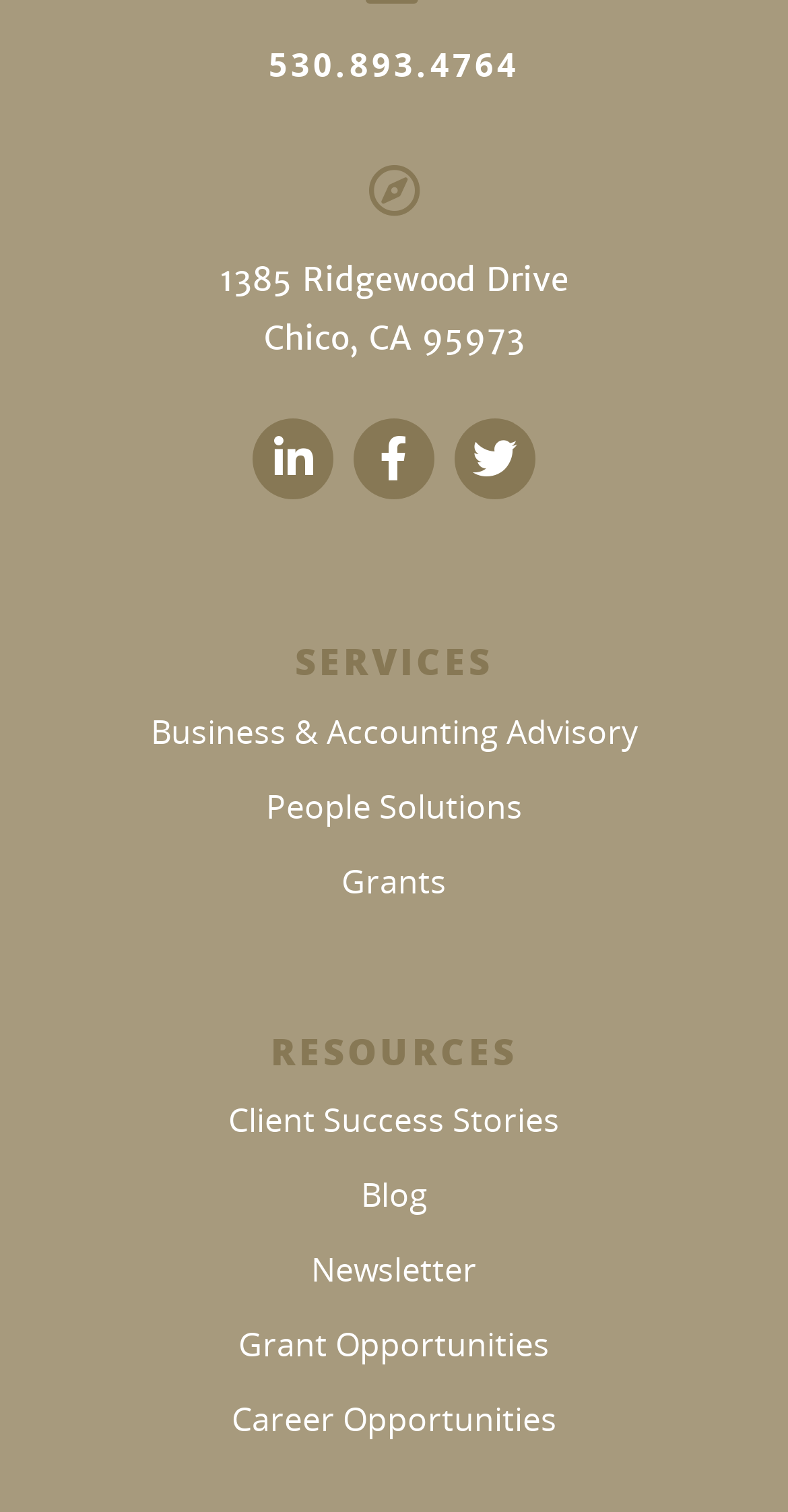Find the bounding box coordinates of the element you need to click on to perform this action: 'Check out Grant Opportunities'. The coordinates should be represented by four float values between 0 and 1, in the format [left, top, right, bottom].

[0.303, 0.875, 0.697, 0.904]